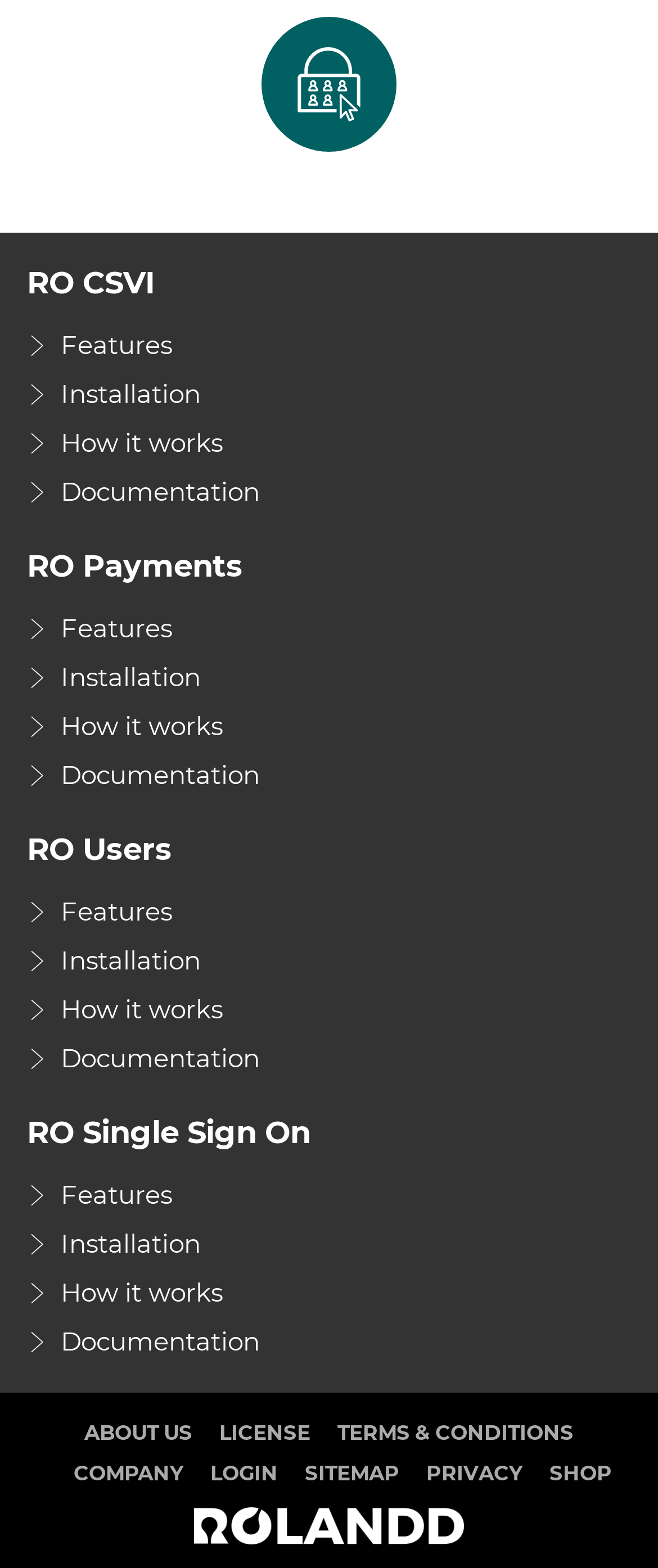Find and provide the bounding box coordinates for the UI element described with: "Features".

[0.041, 0.205, 0.262, 0.236]